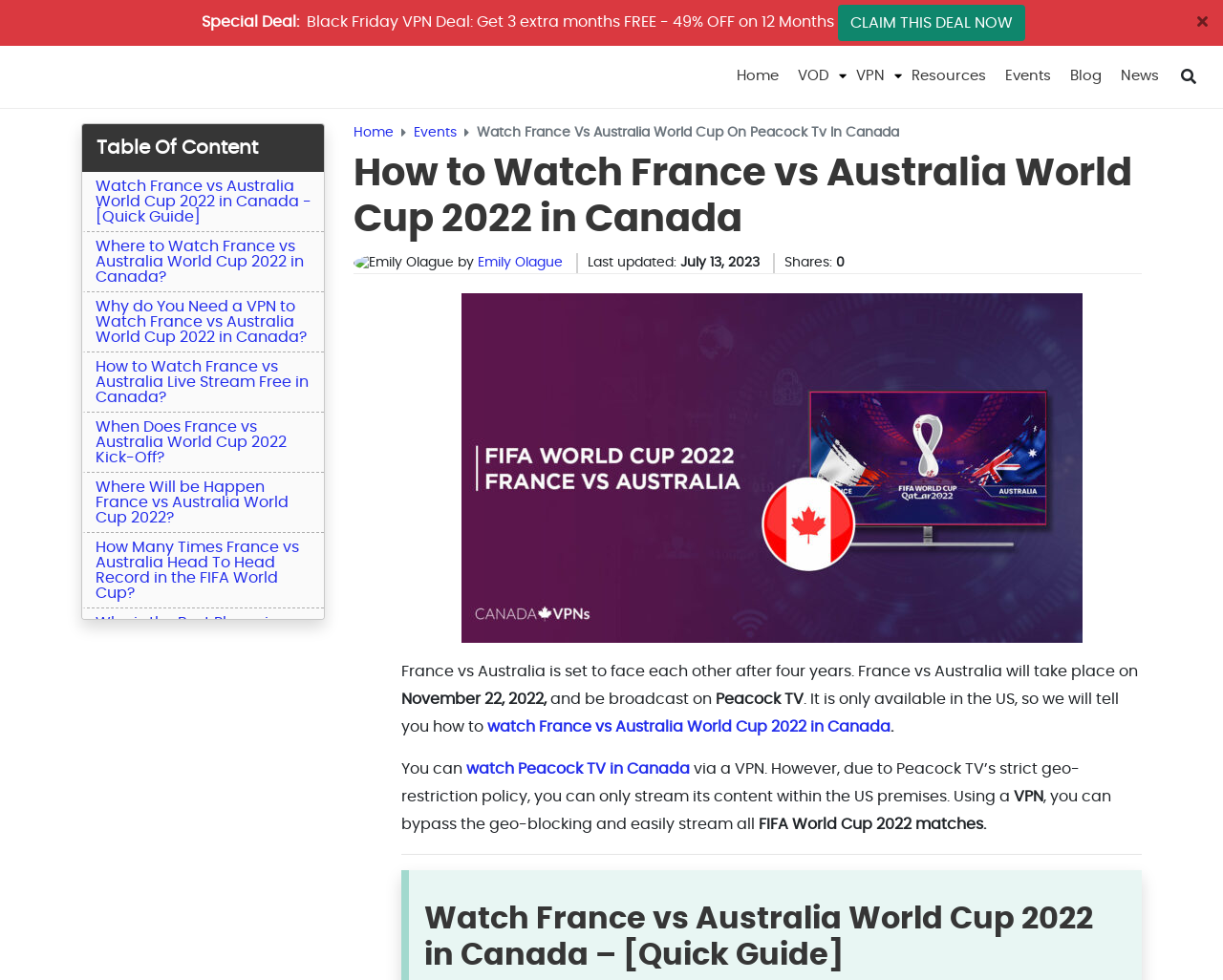For the element described, predict the bounding box coordinates as (top-left x, top-left y, bottom-right x, bottom-right y). All values should be between 0 and 1. Element description: watch Peacock TV in Canada

[0.381, 0.783, 0.564, 0.799]